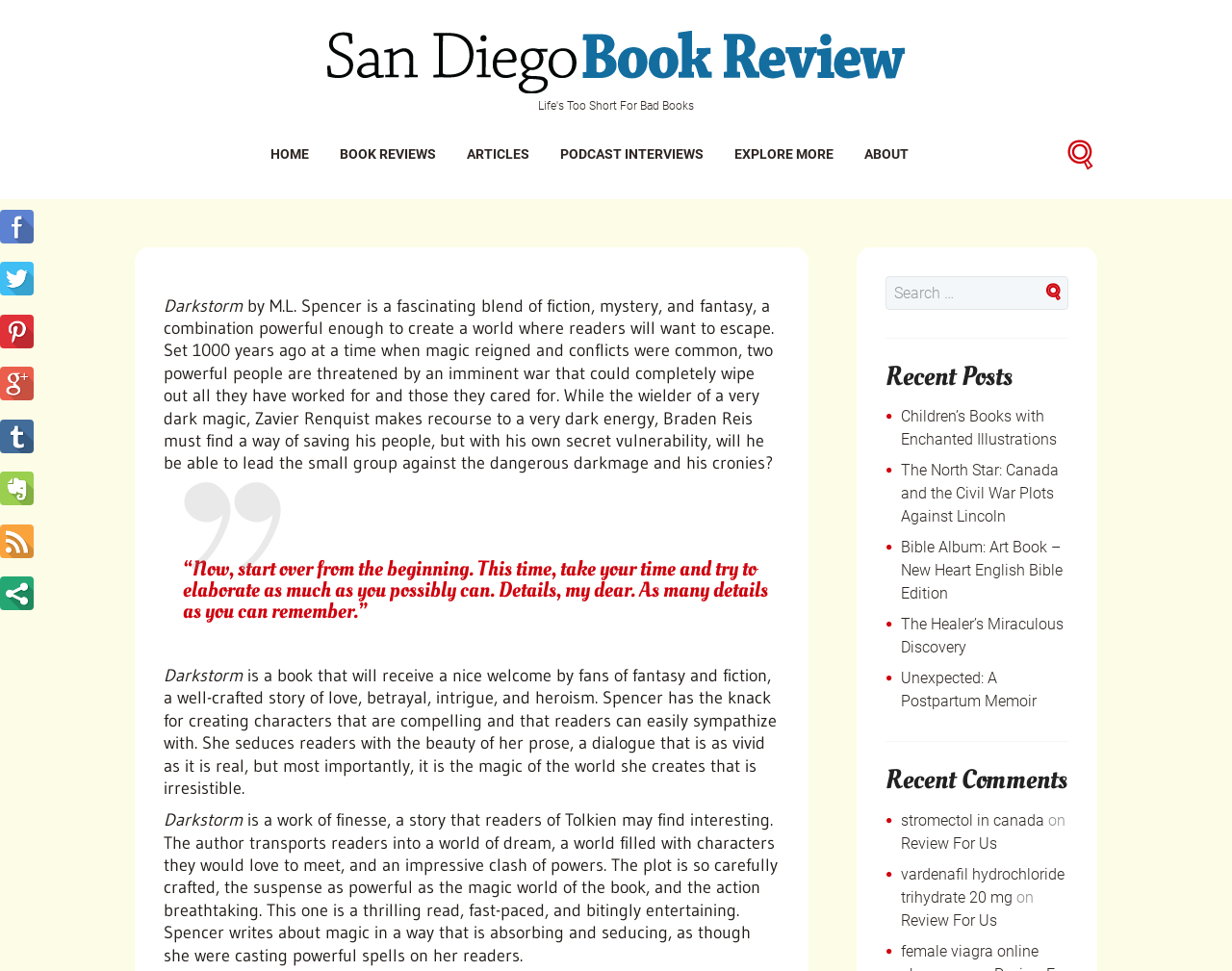Please indicate the bounding box coordinates of the element's region to be clicked to achieve the instruction: "Explore more book reviews". Provide the coordinates as four float numbers between 0 and 1, i.e., [left, top, right, bottom].

[0.596, 0.15, 0.676, 0.166]